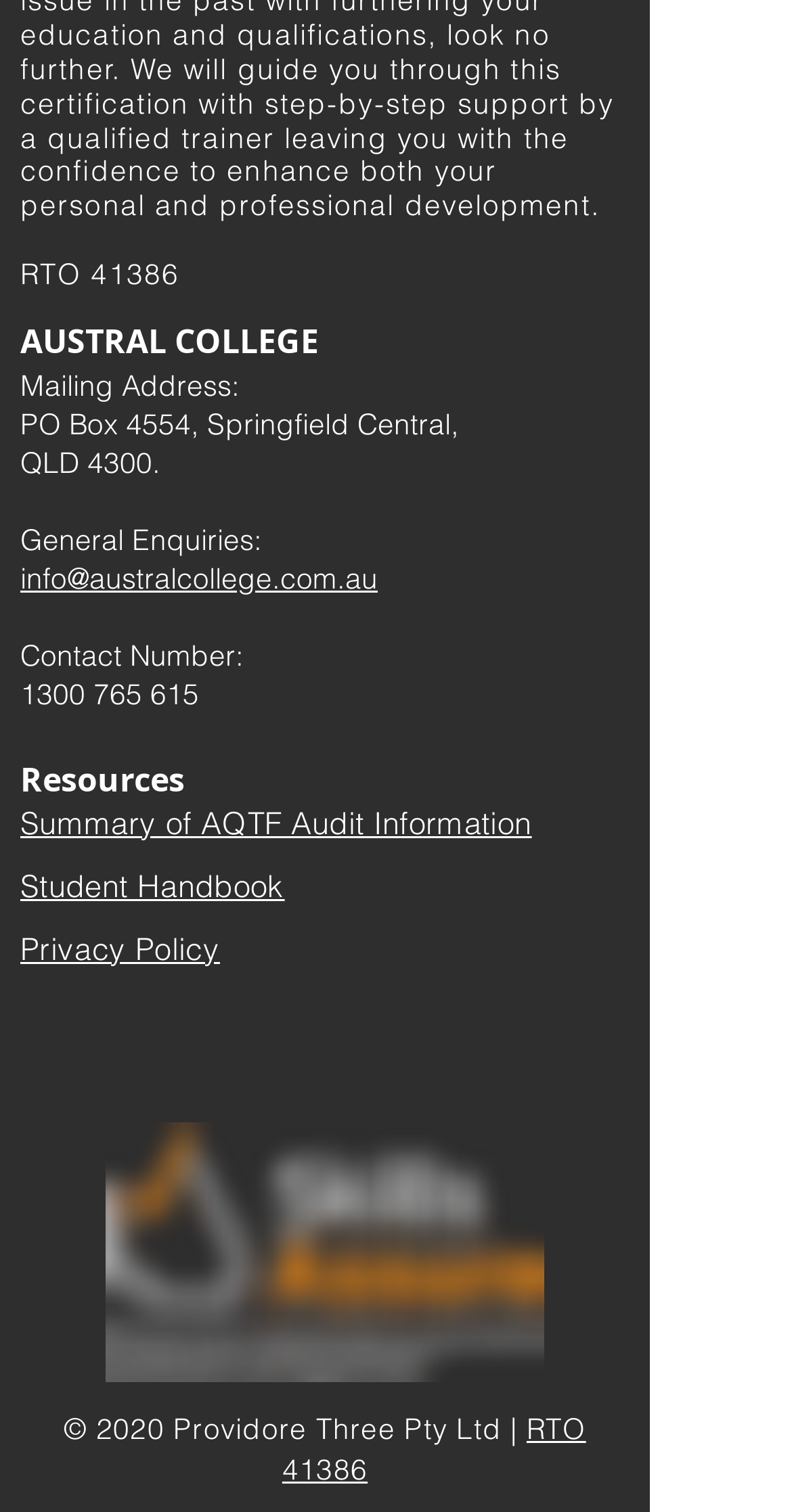Answer the question below in one word or phrase:
How many social media links are there in the social bar?

2